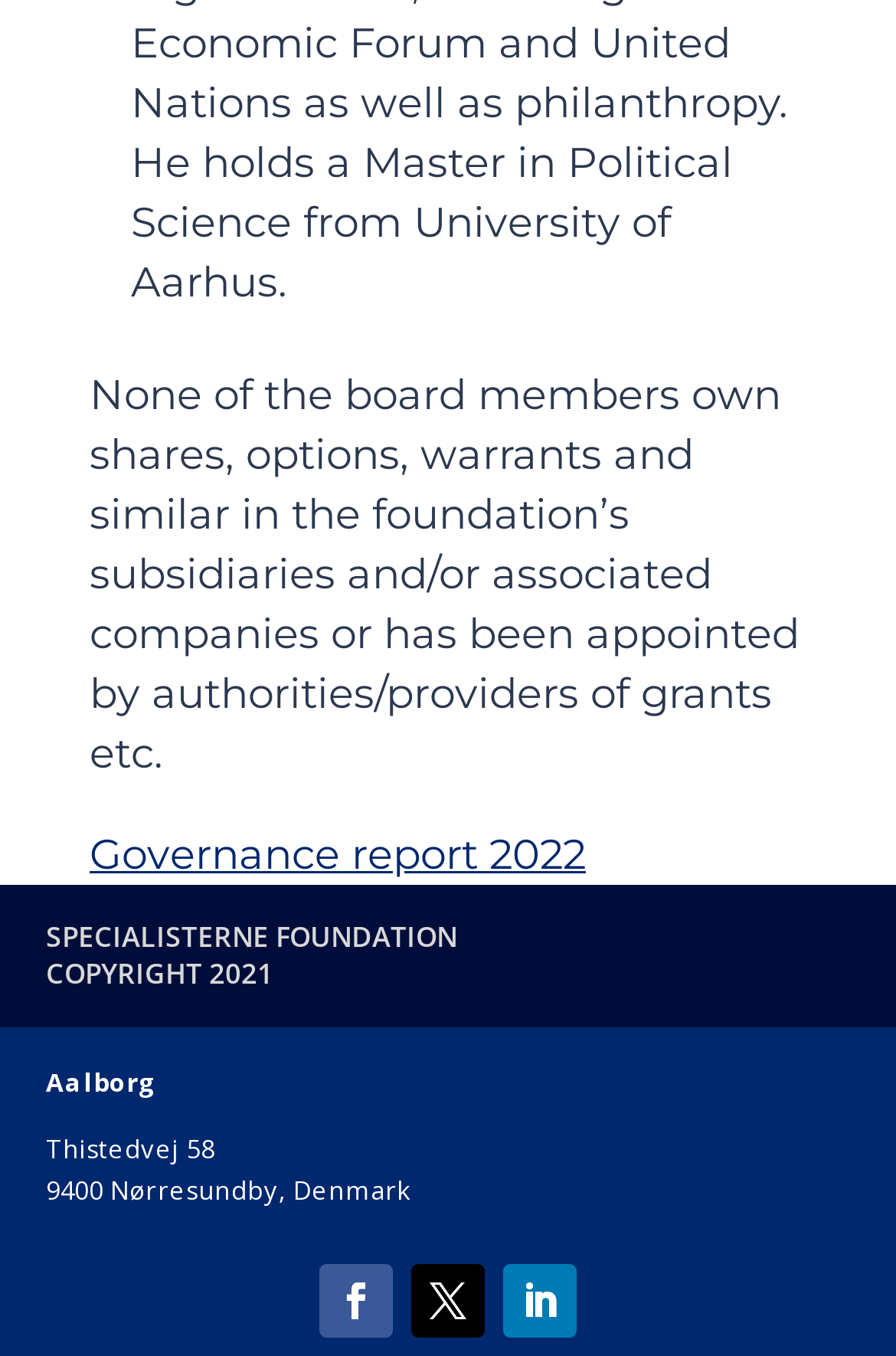Given the element description Governance report 2022, identify the bounding box coordinates for the UI element on the webpage screenshot. The format should be (top-left x, top-left y, bottom-right x, bottom-right y), with values between 0 and 1.

[0.1, 0.612, 0.654, 0.649]